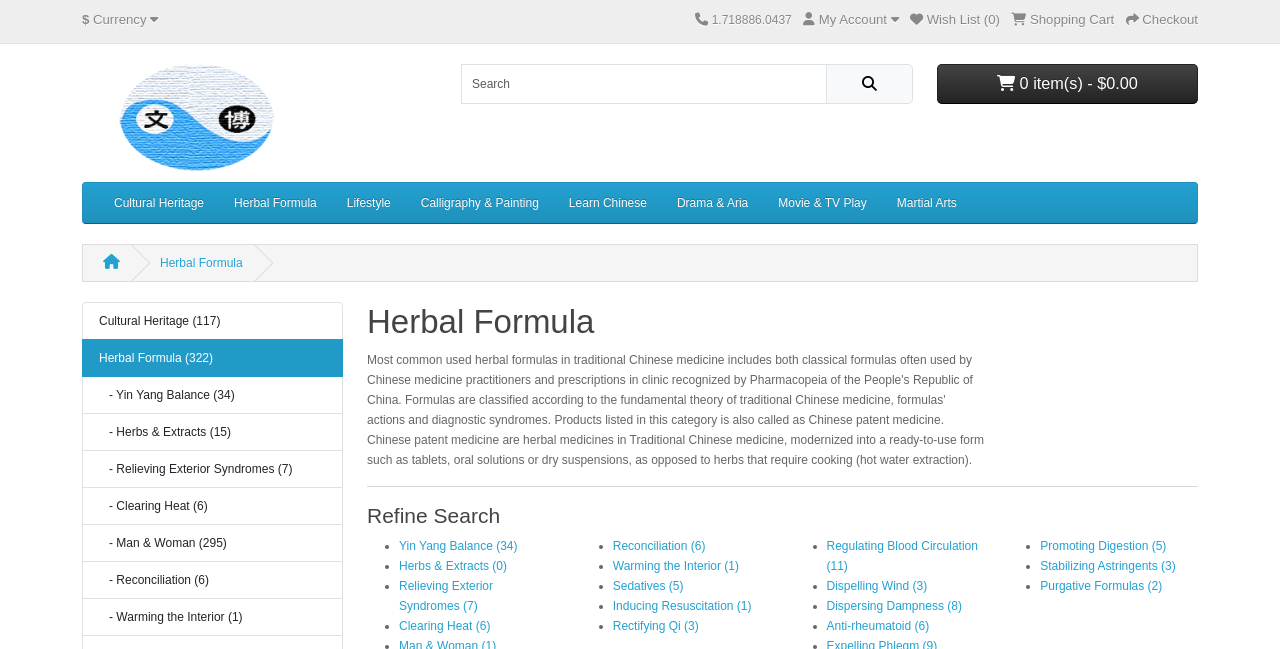Locate the bounding box coordinates for the element described below: "name="search" placeholder="Search"". The coordinates must be four float values between 0 and 1, formatted as [left, top, right, bottom].

[0.36, 0.099, 0.646, 0.16]